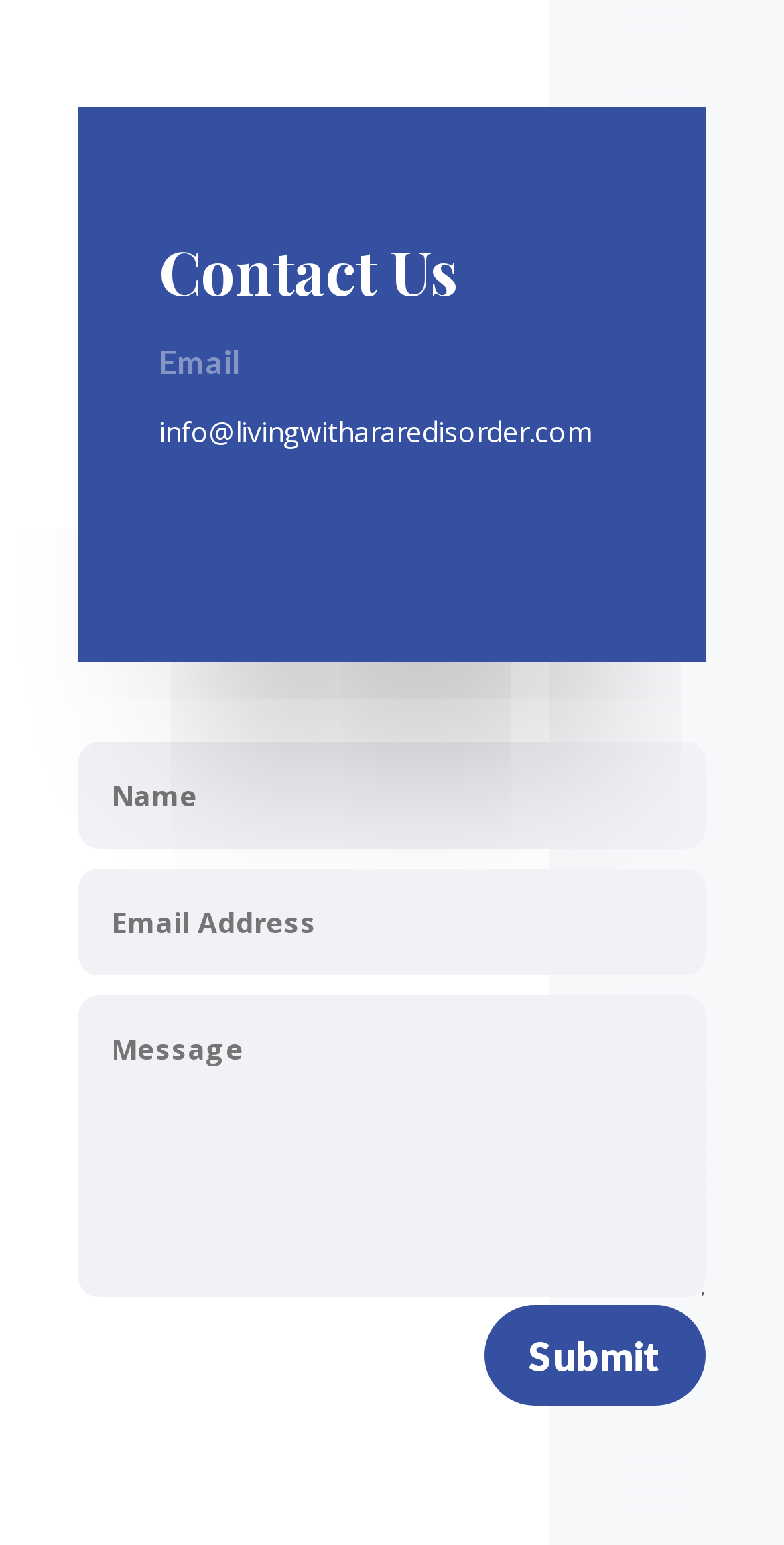What is the domain of the email address?
Give a single word or phrase as your answer by examining the image.

livingwithararedisorder.com